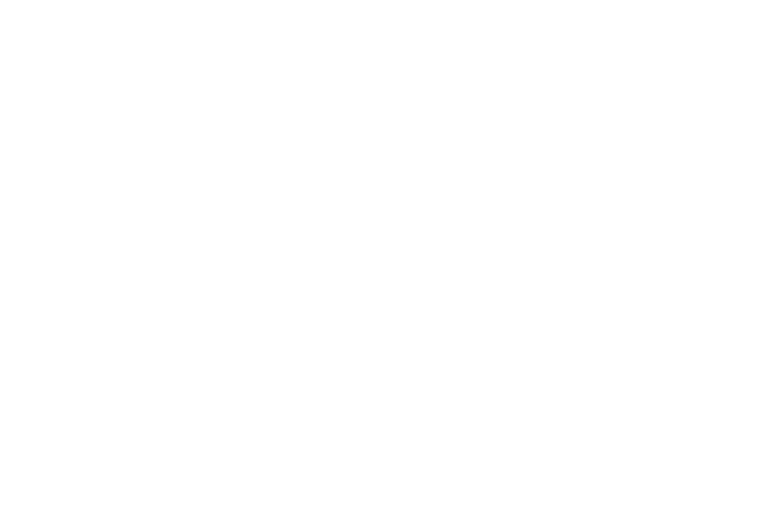Create an exhaustive description of the image.

The image features a stylized depiction of a light bulb, symbolizing creativity and ideas. This visual represents the theme of the accompanying article, which focuses on innovative strategies for improving financial situations. Titled "Tired of Being Broke AF? Side Hustles That Don’t Suck," the article promises practical advice and inspiration for readers seeking to enhance their financial well-being. The light bulb serves as a metaphor for illuminating new pathways and opportunities, making it a fitting illustration for a piece that encourages fresh thinking and proactive approaches to personal finance.